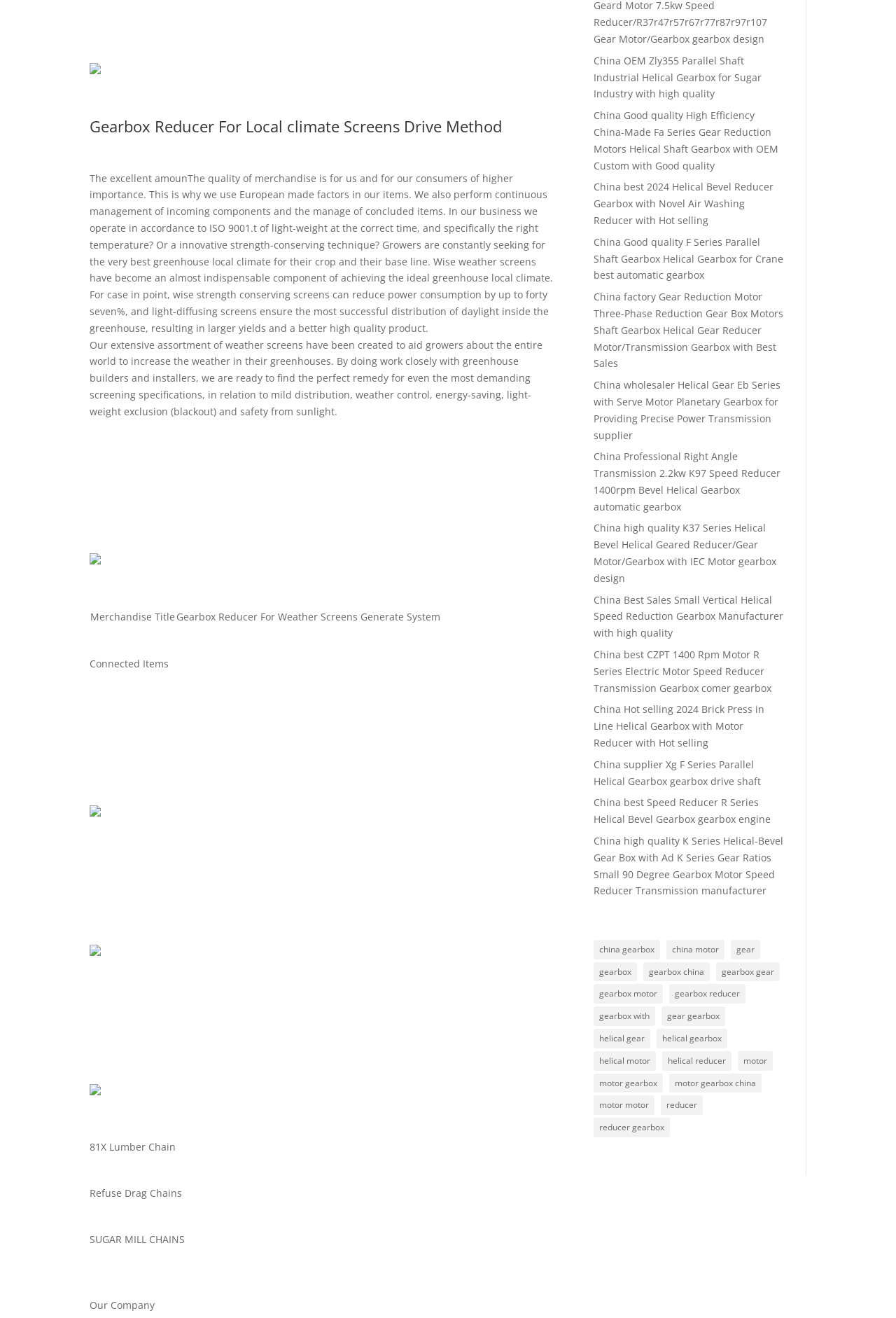Using the element description: "motor gearbox china", determine the bounding box coordinates for the specified UI element. The coordinates should be four float numbers between 0 and 1, [left, top, right, bottom].

[0.747, 0.814, 0.85, 0.829]